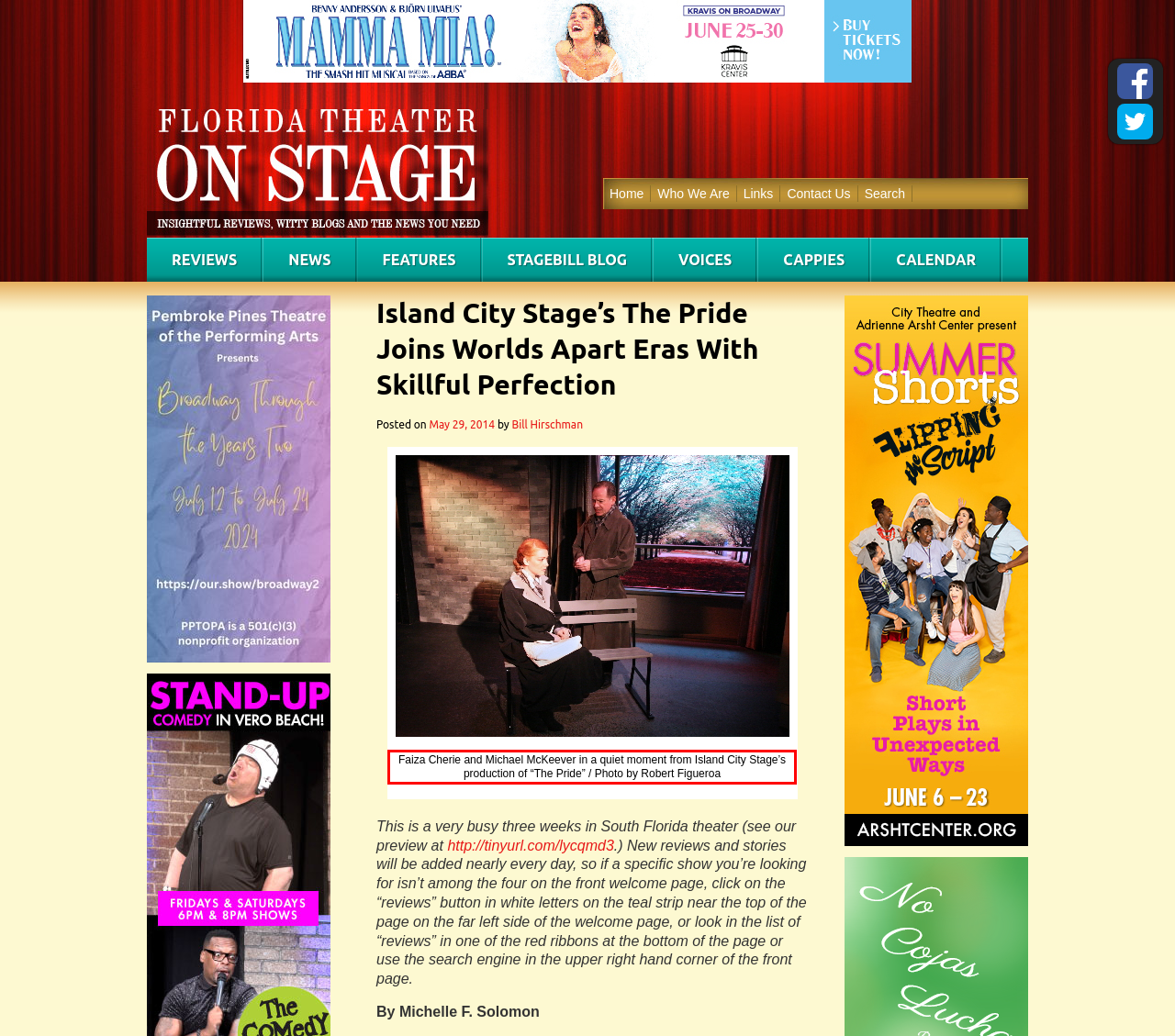You are provided with a screenshot of a webpage containing a red bounding box. Please extract the text enclosed by this red bounding box.

Faiza Cherie and Michael McKeever in a quiet moment from Island City Stage’s production of “The Pride” / Photo by Robert Figueroa